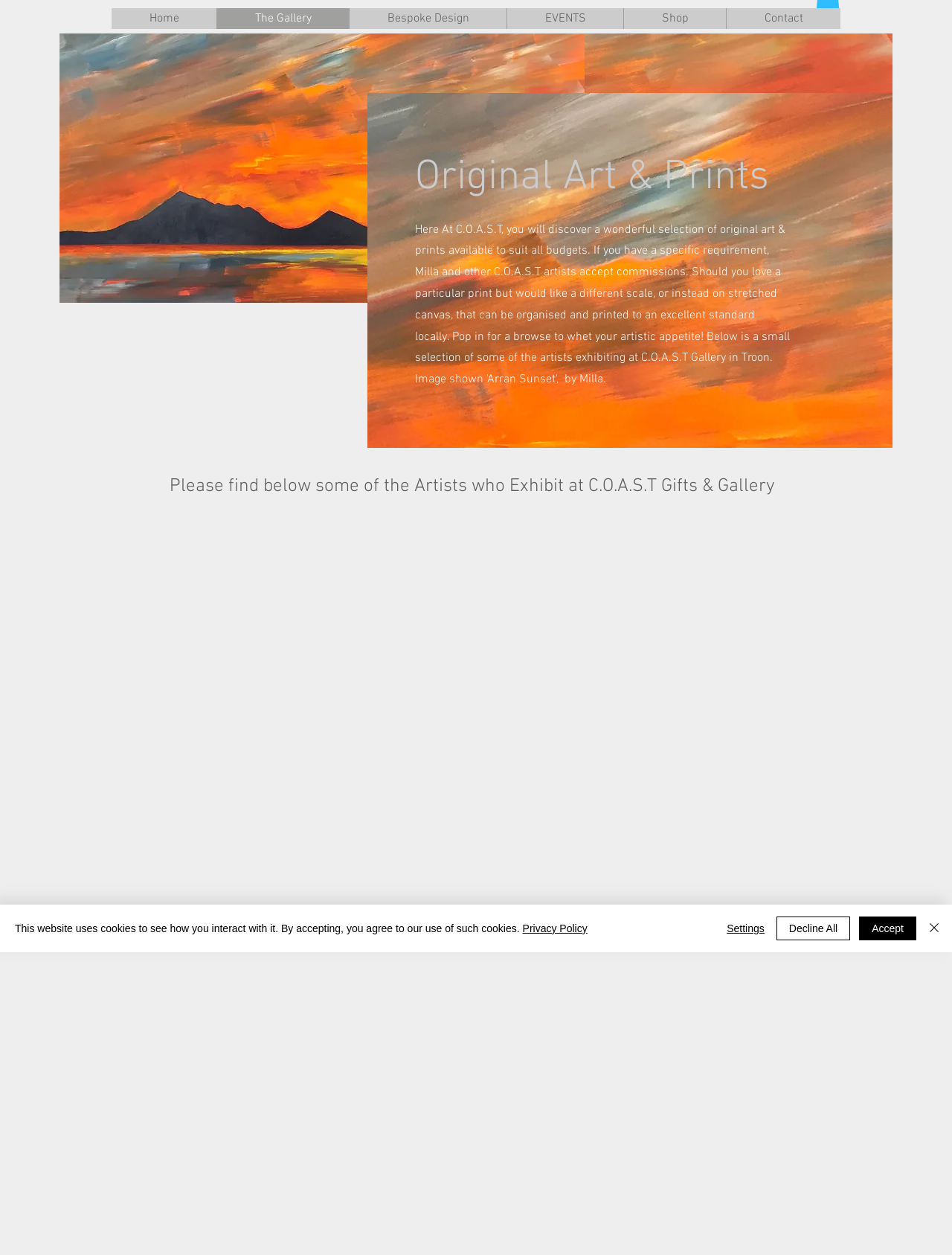Please find and generate the text of the main heading on the webpage.

Original Art & Prints